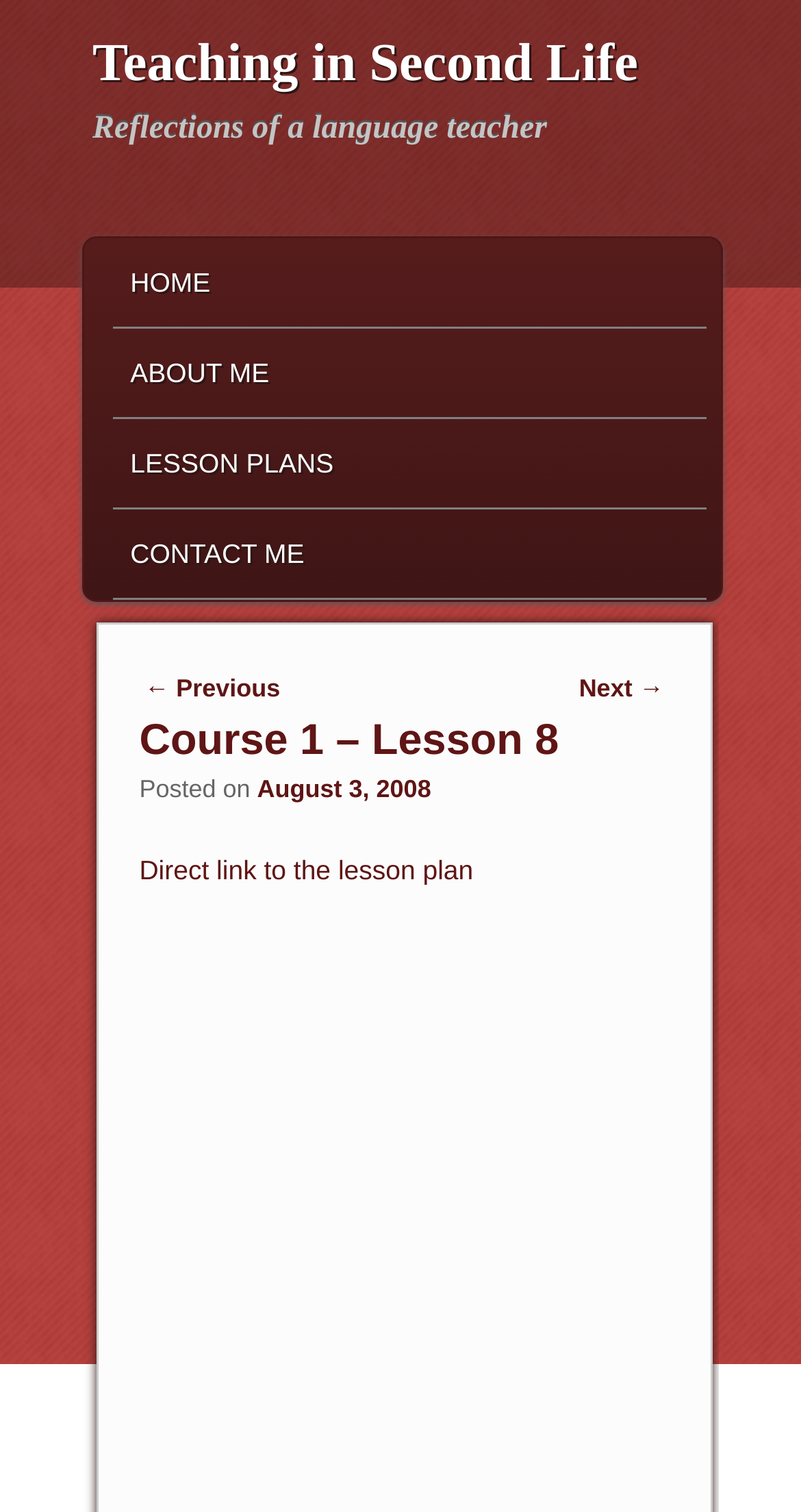Please specify the coordinates of the bounding box for the element that should be clicked to carry out this instruction: "Explore erasure poems". The coordinates must be four float numbers between 0 and 1, formatted as [left, top, right, bottom].

None